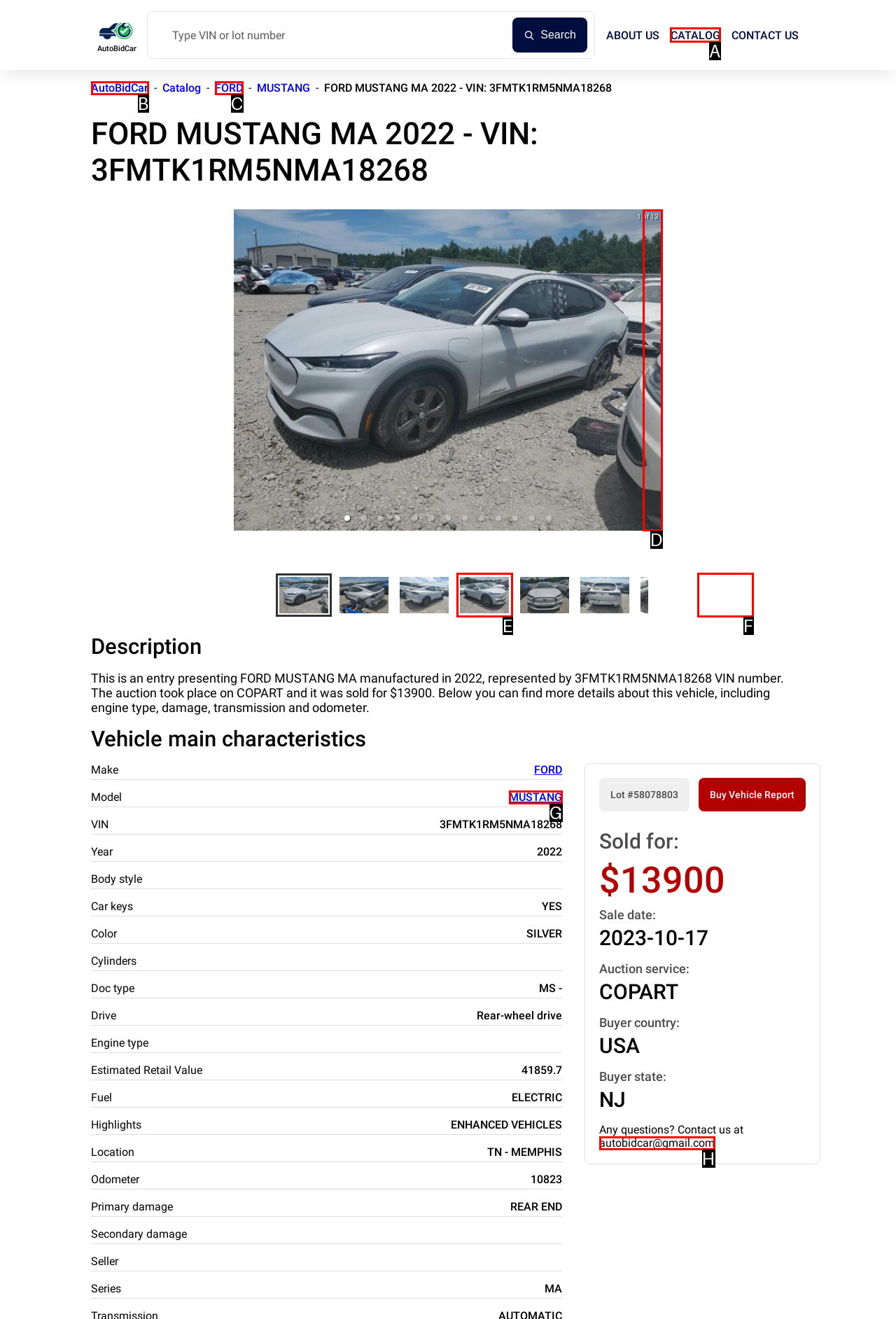Select the HTML element that should be clicked to accomplish the task: View the CATALOG Reply with the corresponding letter of the option.

A